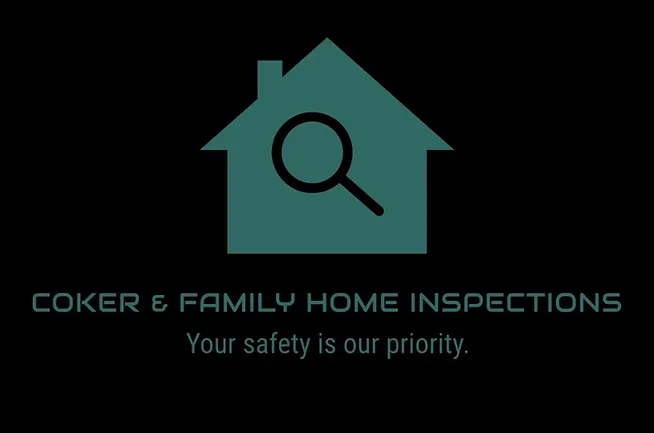Construct a detailed narrative about the image.

The image showcases the logo of "Coker & Family Home Inspections." It features a stylized house outline with a magnifying glass prominently displayed, symbolizing thorough inspection and attention to detail. Below the house graphic, the company name "Coker & Family Home Inspections" is presented in a bold, modern font, emphasizing professionalism. Accompanying this is a tagline reading "Your safety is our priority," which underscores the company's commitment to providing safe and reliable home inspection services. The color scheme consists of deep, calming hues that suggest trust and security, aligning perfectly with the values of the inspection industry.